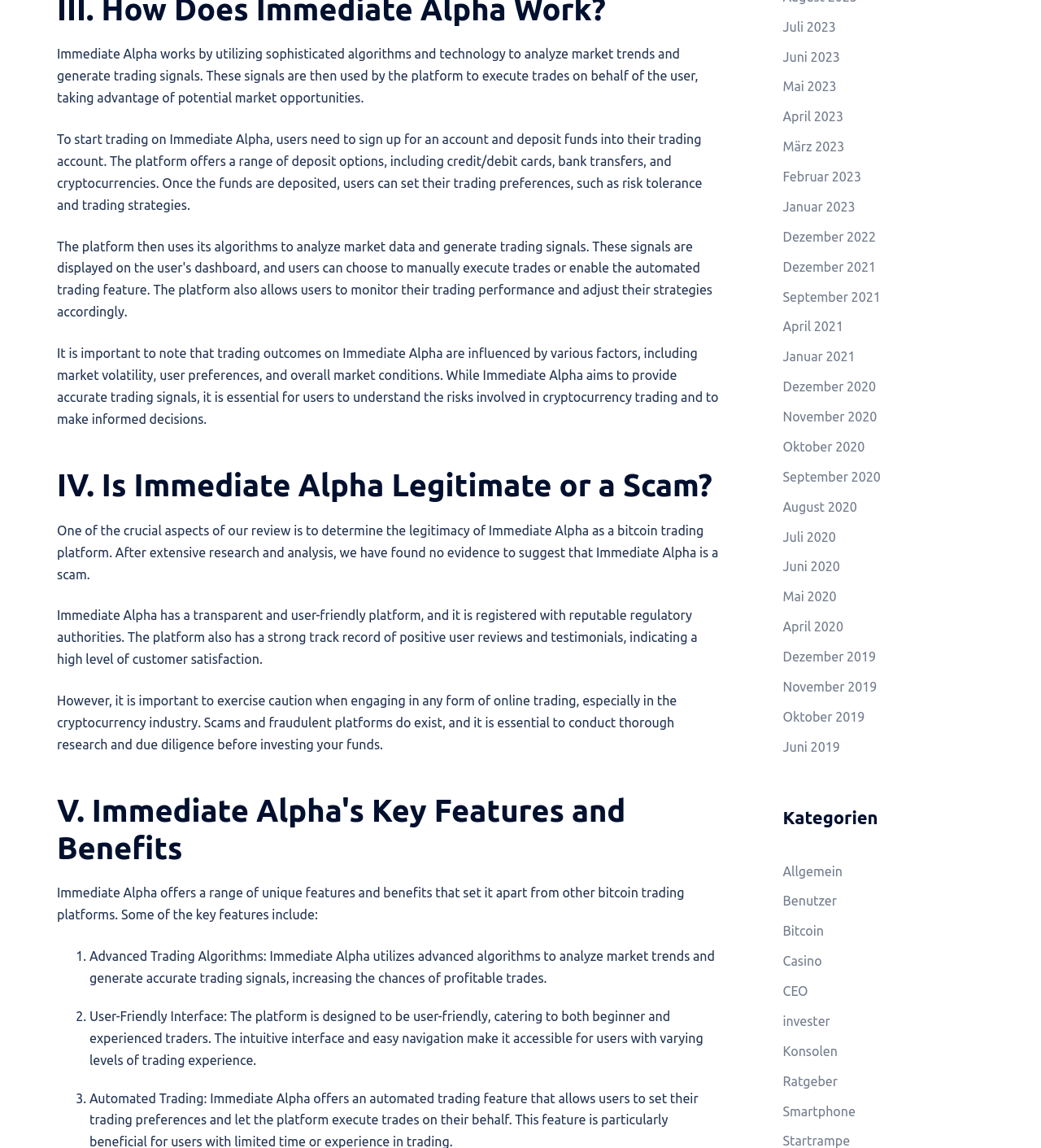Provide a short, one-word or phrase answer to the question below:
What are the deposit options on Immediate Alpha?

credit/debit cards, bank transfers, and cryptocurrencies